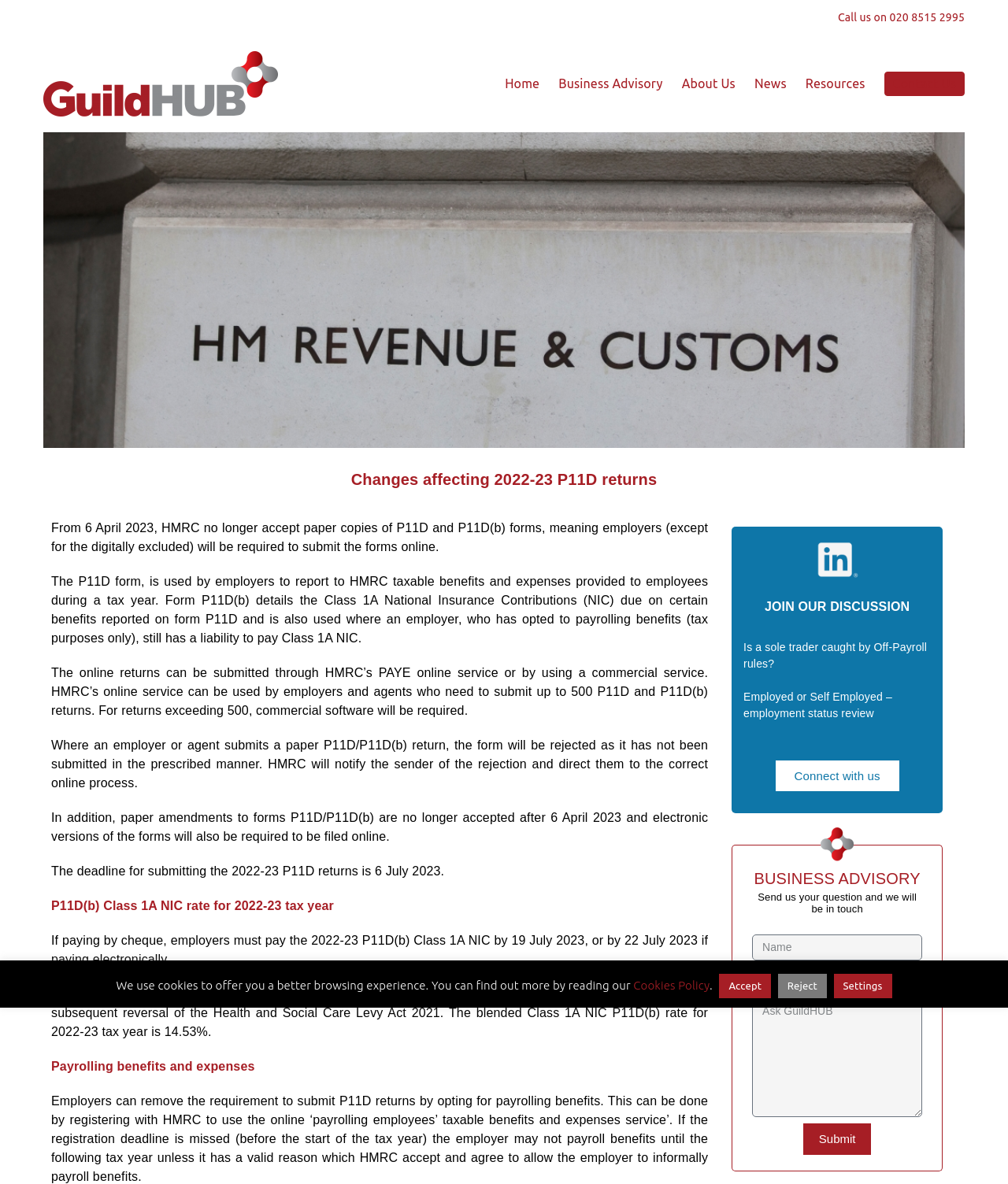Use a single word or phrase to answer the question:
How can employers remove the requirement to submit P11D returns?

By opting for payrolling benefits